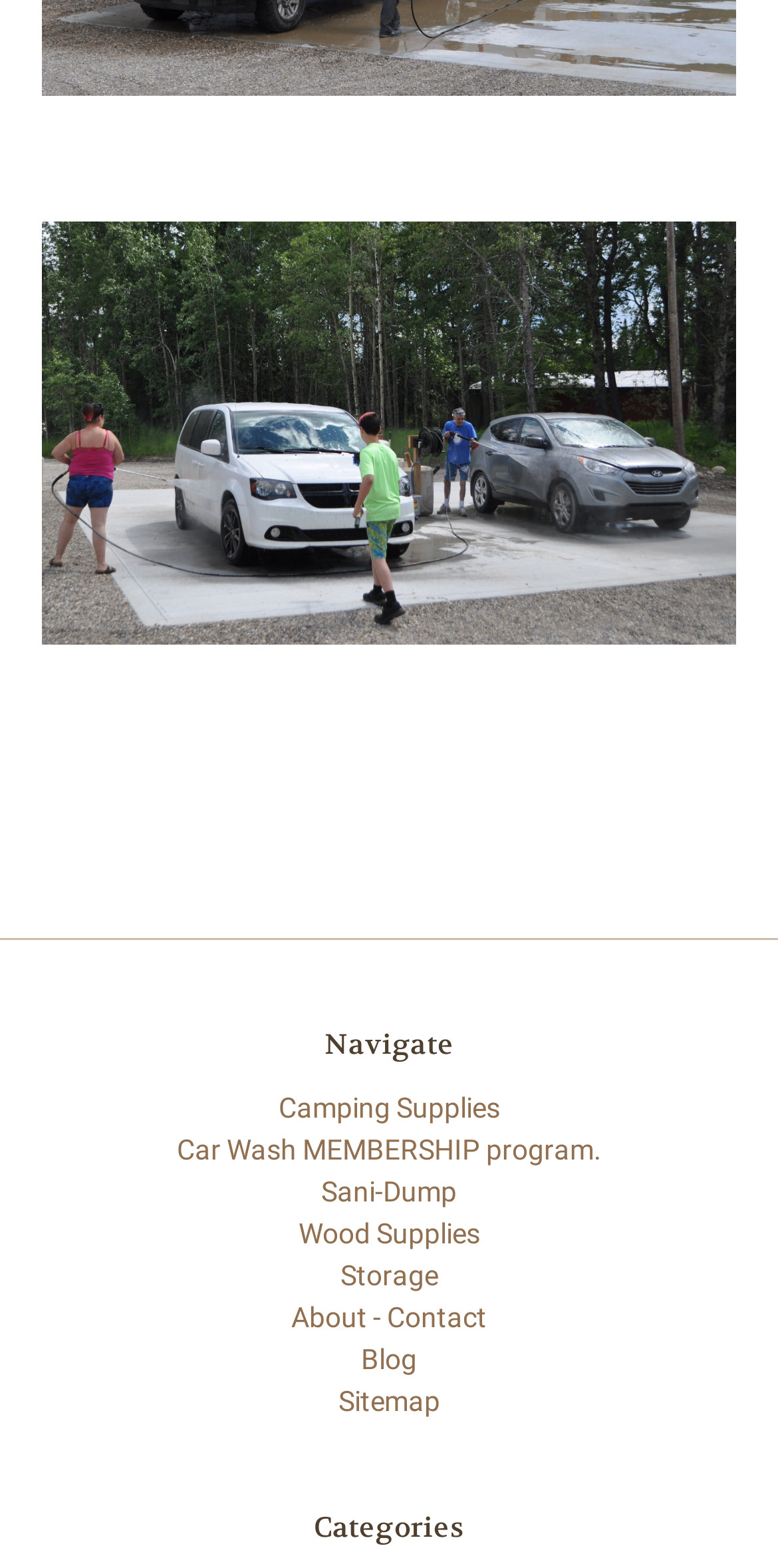Find and indicate the bounding box coordinates of the region you should select to follow the given instruction: "View camping supplies".

[0.358, 0.696, 0.642, 0.717]